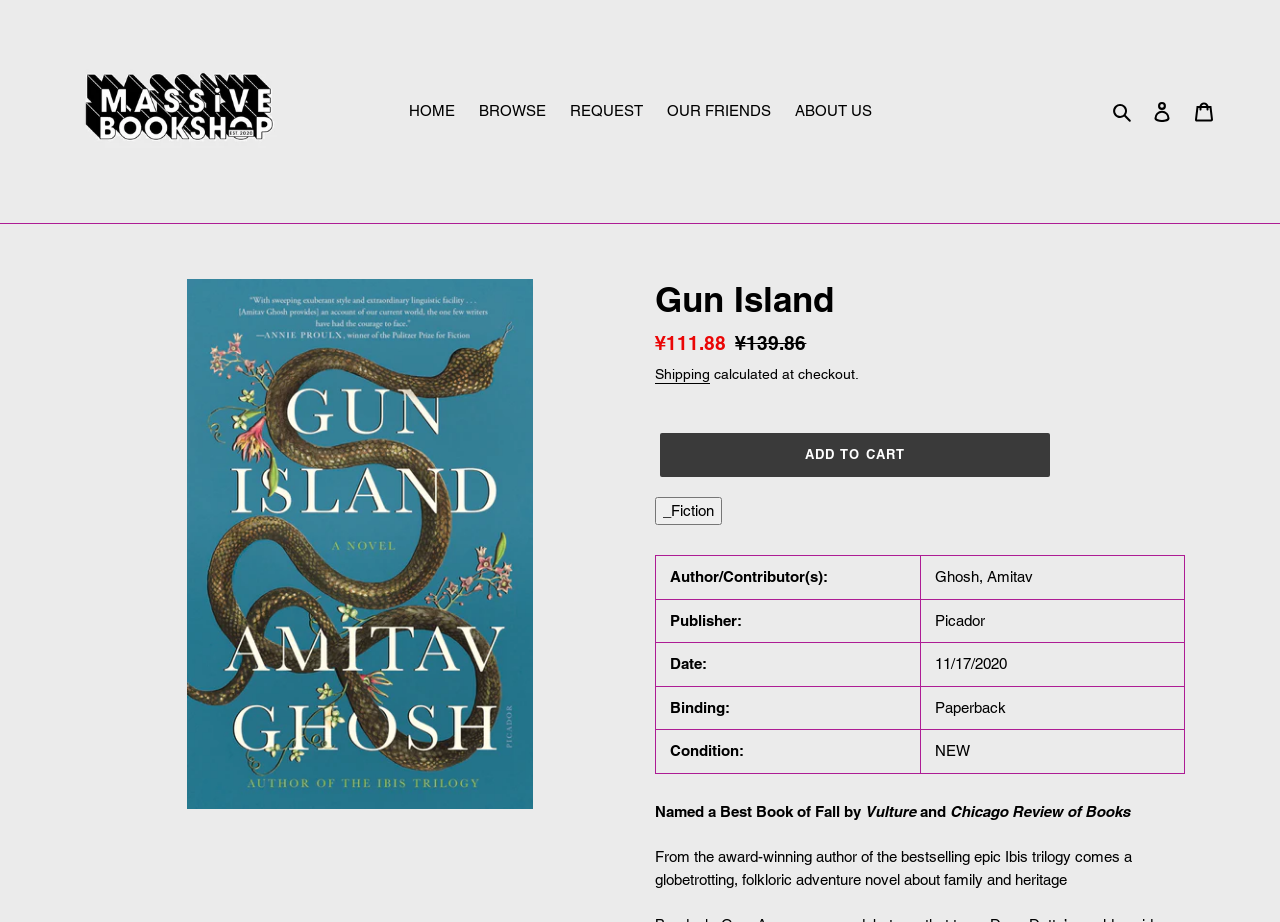What is the name of the book?
Use the image to answer the question with a single word or phrase.

Gun Island